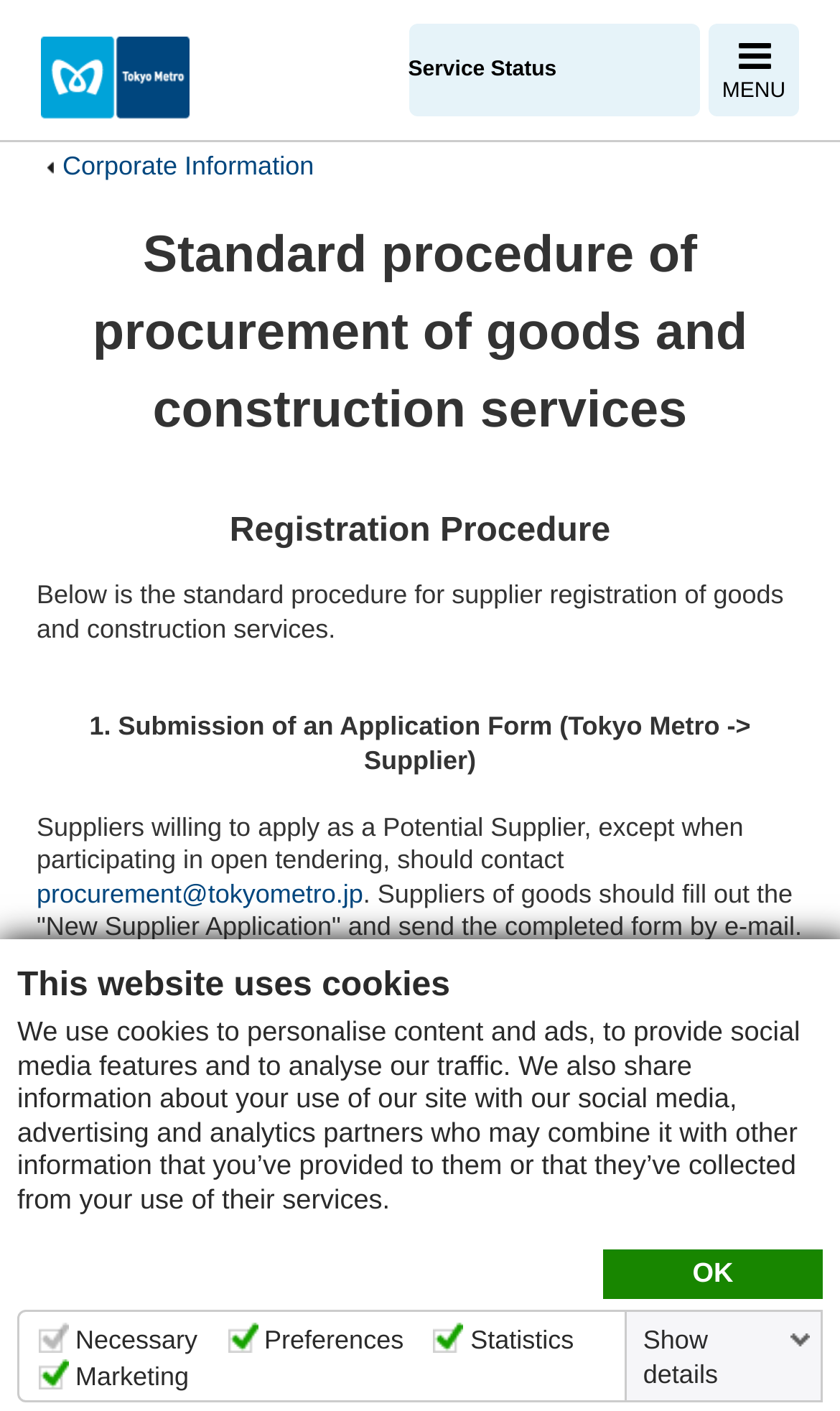What is the file format of the 'New Supplier Application'?
Offer a detailed and full explanation in response to the question.

The link to the 'New Supplier Application' is labeled as 'New Supplier Application（ZIP：10KB）', indicating that the file format is ZIP and the file size is 10KB.